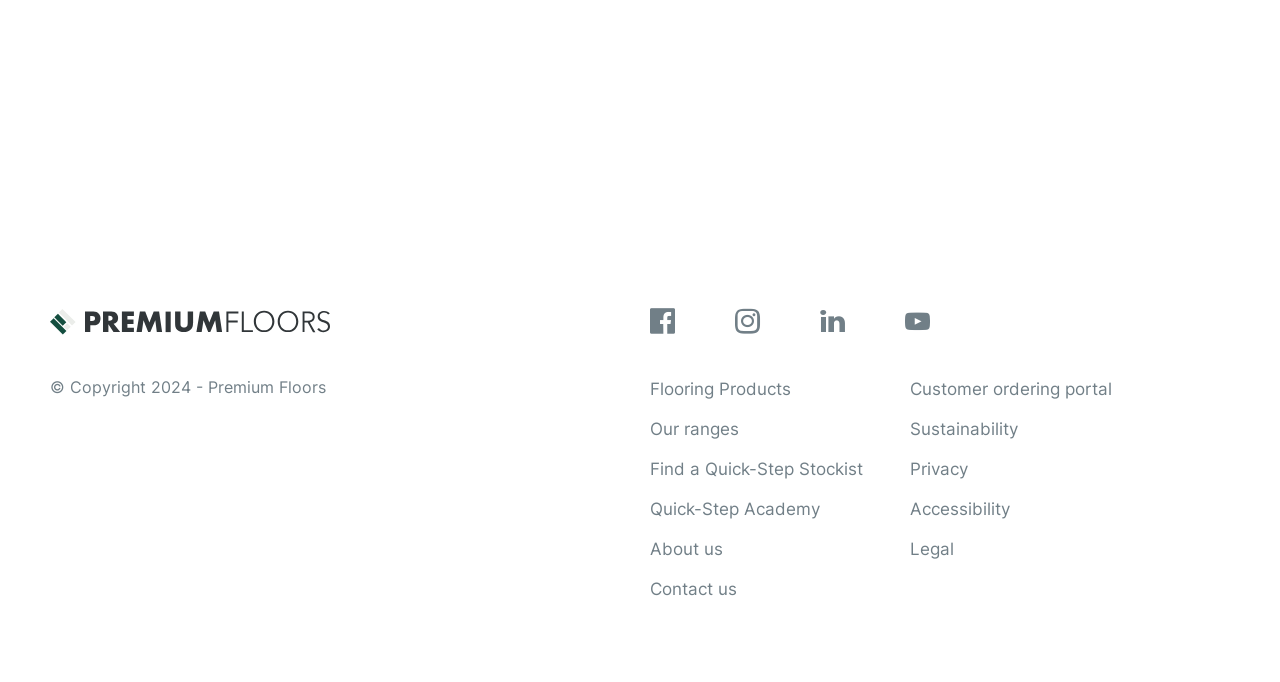Please provide a short answer using a single word or phrase for the question:
How many social media links are present?

4